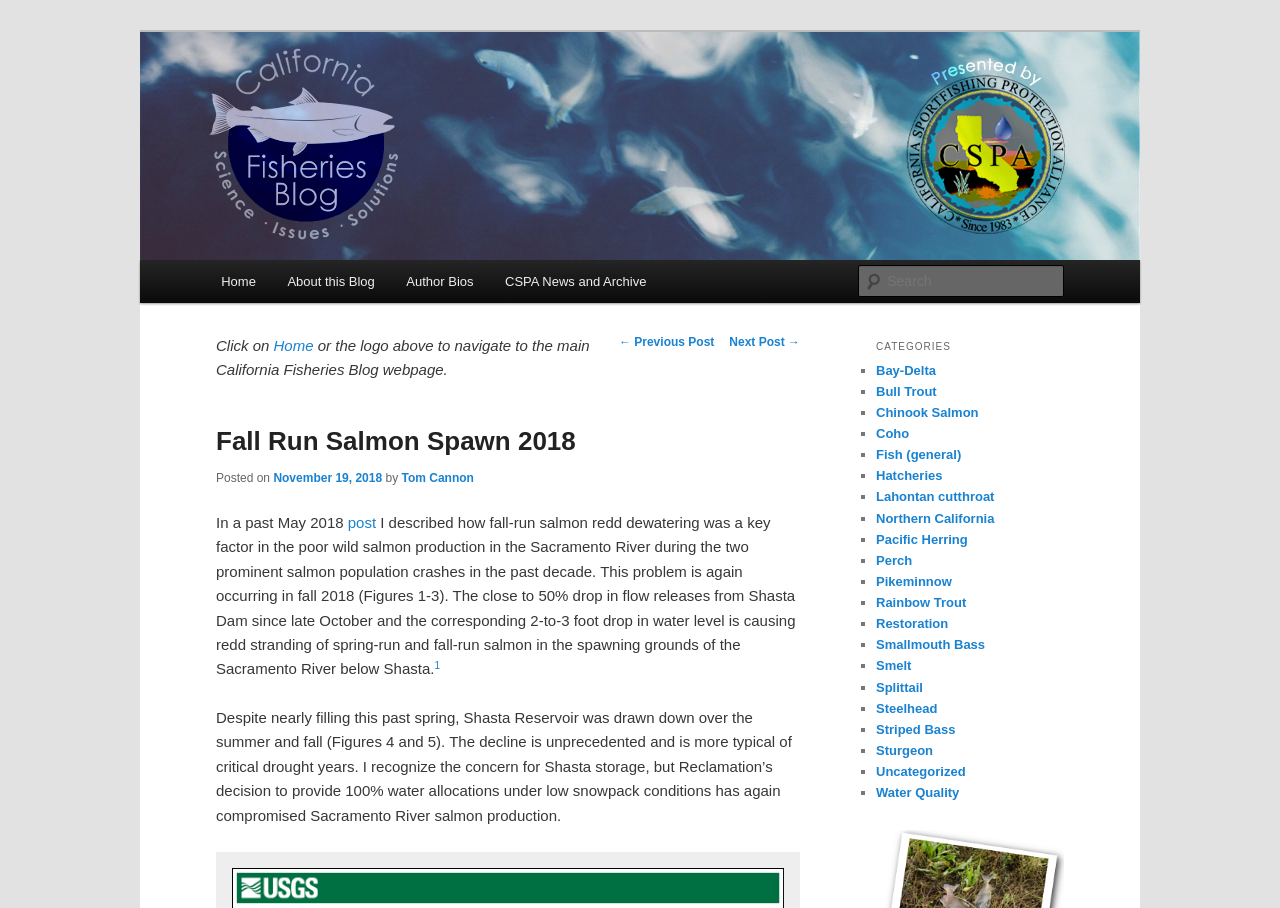Please answer the following question using a single word or phrase: 
What is the date of the post?

November 19, 2018